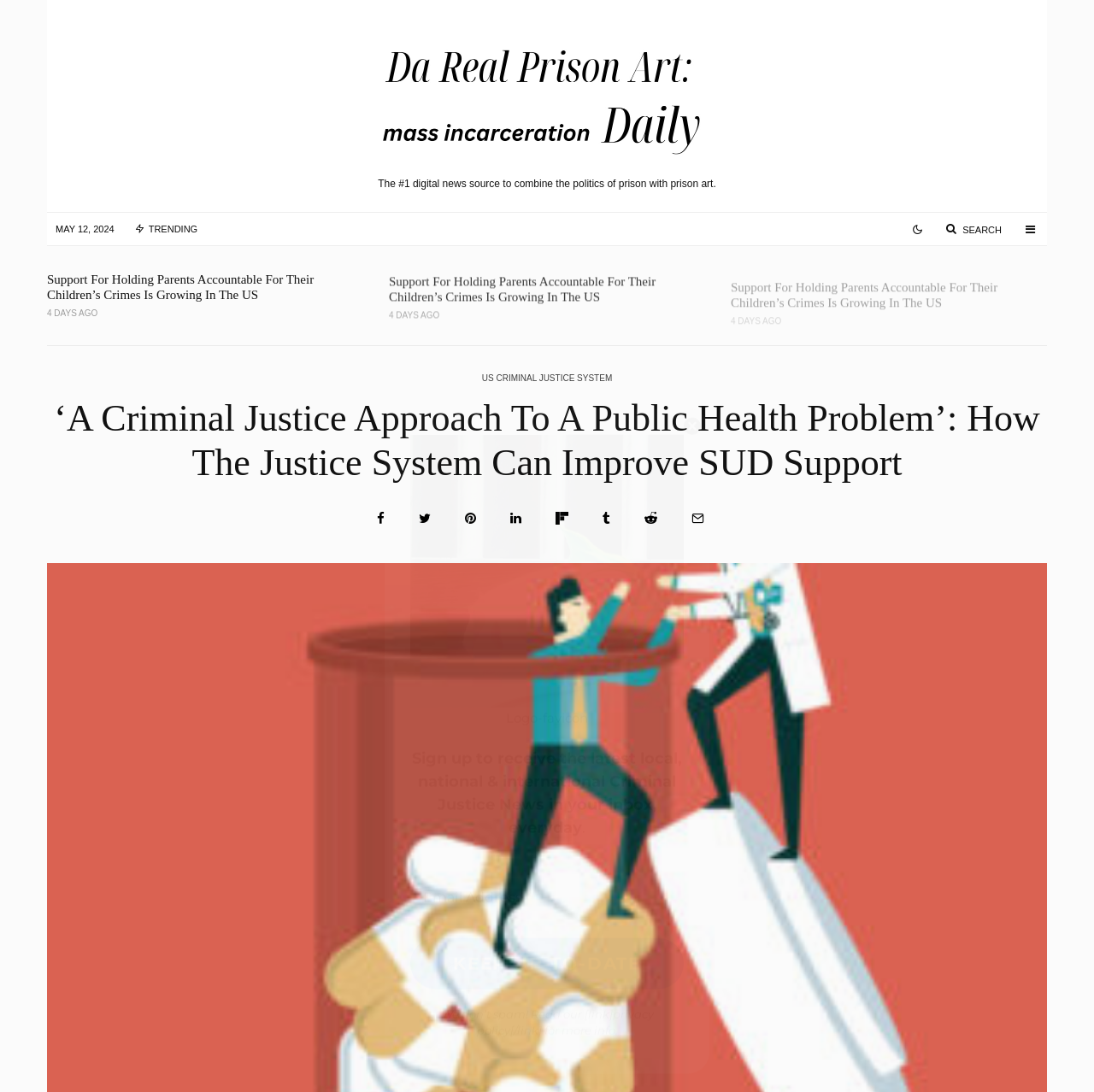Describe all visible elements and their arrangement on the webpage.

This webpage appears to be a news article or blog post from a digital news source that combines politics of prison with prison art. At the top, there is a link to the news source's homepage, followed by a date "MAY 12, 2024" and a "TRENDING" icon. To the right of these elements, there are several icons for searching, sharing, and accessing other features.

Below these top elements, there are three articles or news stories, each with a heading, a time stamp "4 DAYS AGO", and a brief summary or excerpt. The headings of the three articles are identical, reading "Support For Holding Parents Accountable For Their Children’s Crimes Is Growing In The US".

Further down the page, there is a main article with a heading "‘A Criminal Justice Approach To A Public Health Problem’: How The Justice System Can Improve SUD Support". This article appears to be the main content of the page.

To the right of the main article, there are several social media sharing links, including "Share", "Tweet", "Pin", and others. Below these links, there is a section for signing up to receive the latest criminal justice news via email. This section includes a logo, a heading, a text box for entering an email address, and a button to submit the request.

At the very bottom of the page, there is a button to close the current window or section.